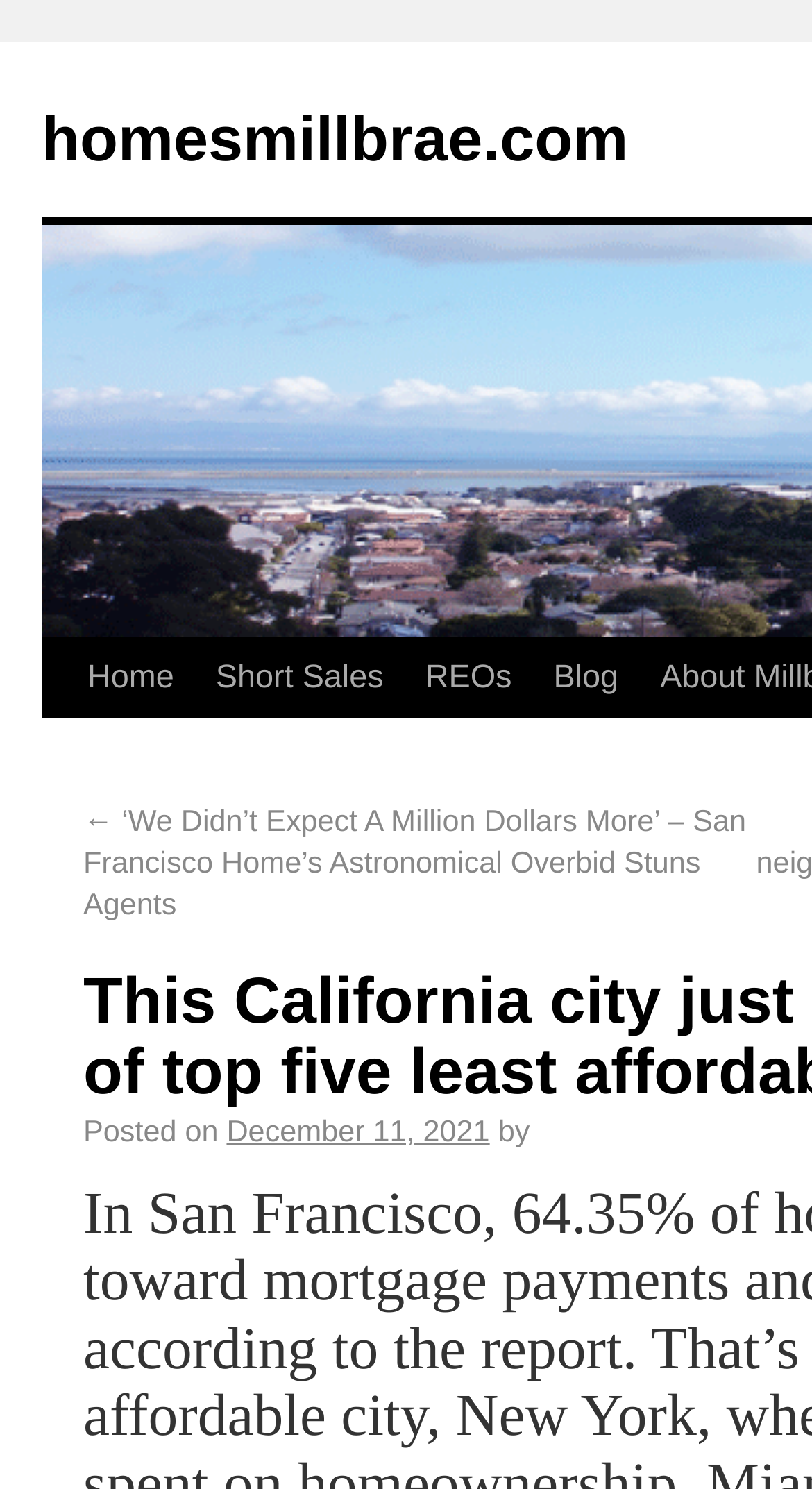What is the author of the latest blog post?
From the image, respond with a single word or phrase.

Not specified